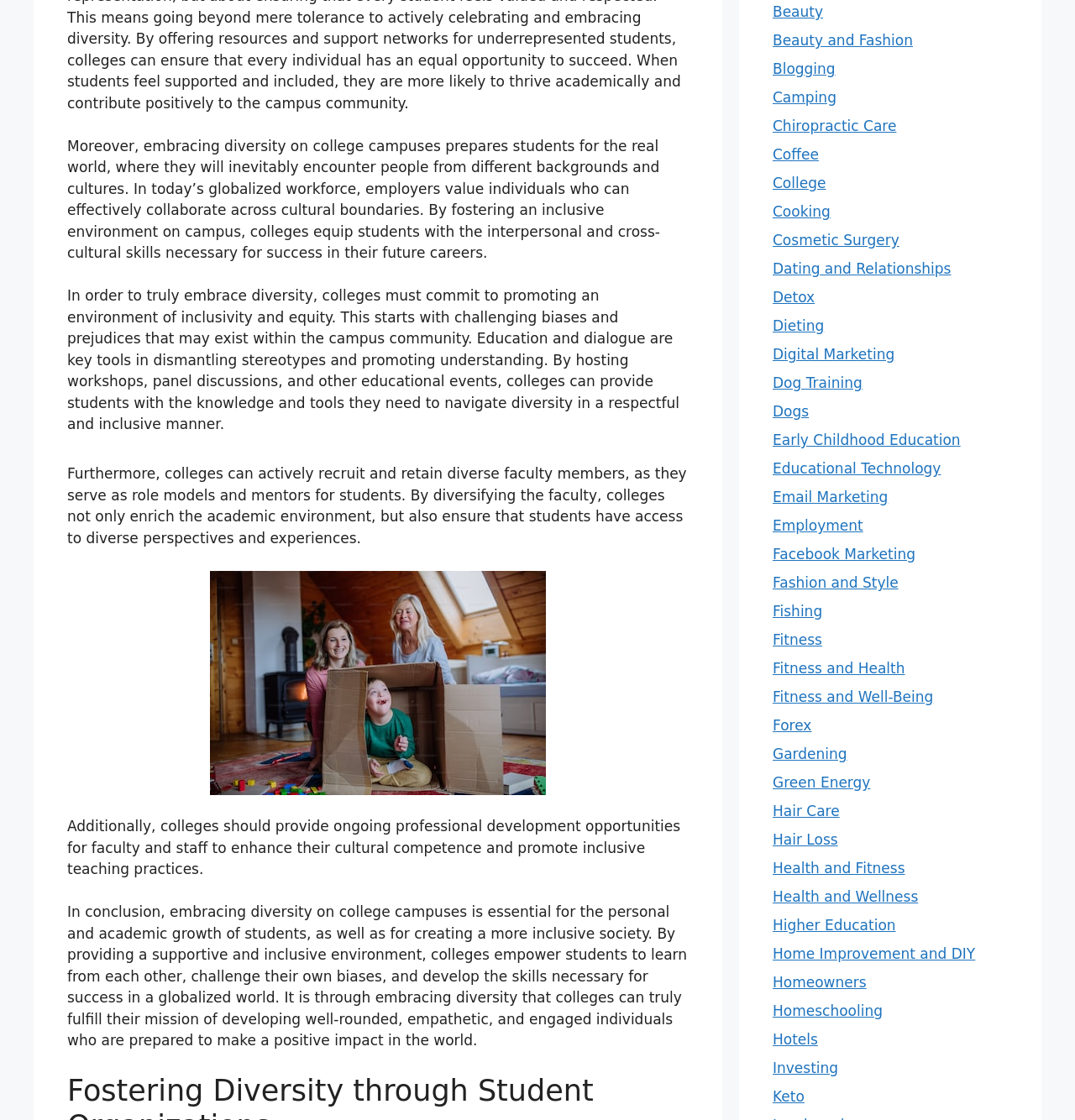What is the ultimate goal of embracing diversity on college campuses?
Provide a detailed and well-explained answer to the question.

The ultimate goal of embracing diversity on college campuses is to create a more inclusive society, as mentioned in the last paragraph 'In conclusion, embracing diversity on college campuses is essential for the personal and academic growth of students, as well as for creating a more inclusive society'.